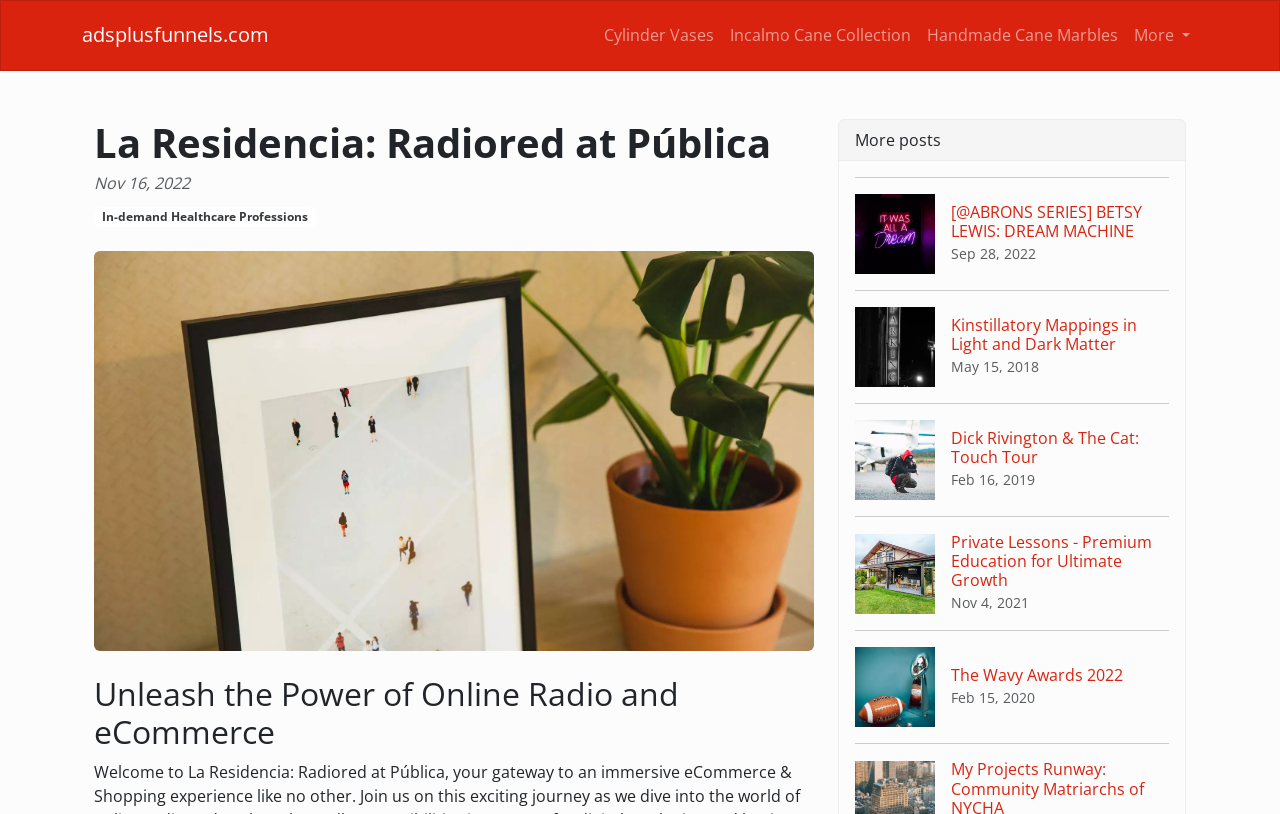Can you specify the bounding box coordinates of the area that needs to be clicked to fulfill the following instruction: "Read about '[@ABRONS SERIES] BETSY LEWIS: DREAM MACHINE'"?

[0.668, 0.217, 0.913, 0.356]